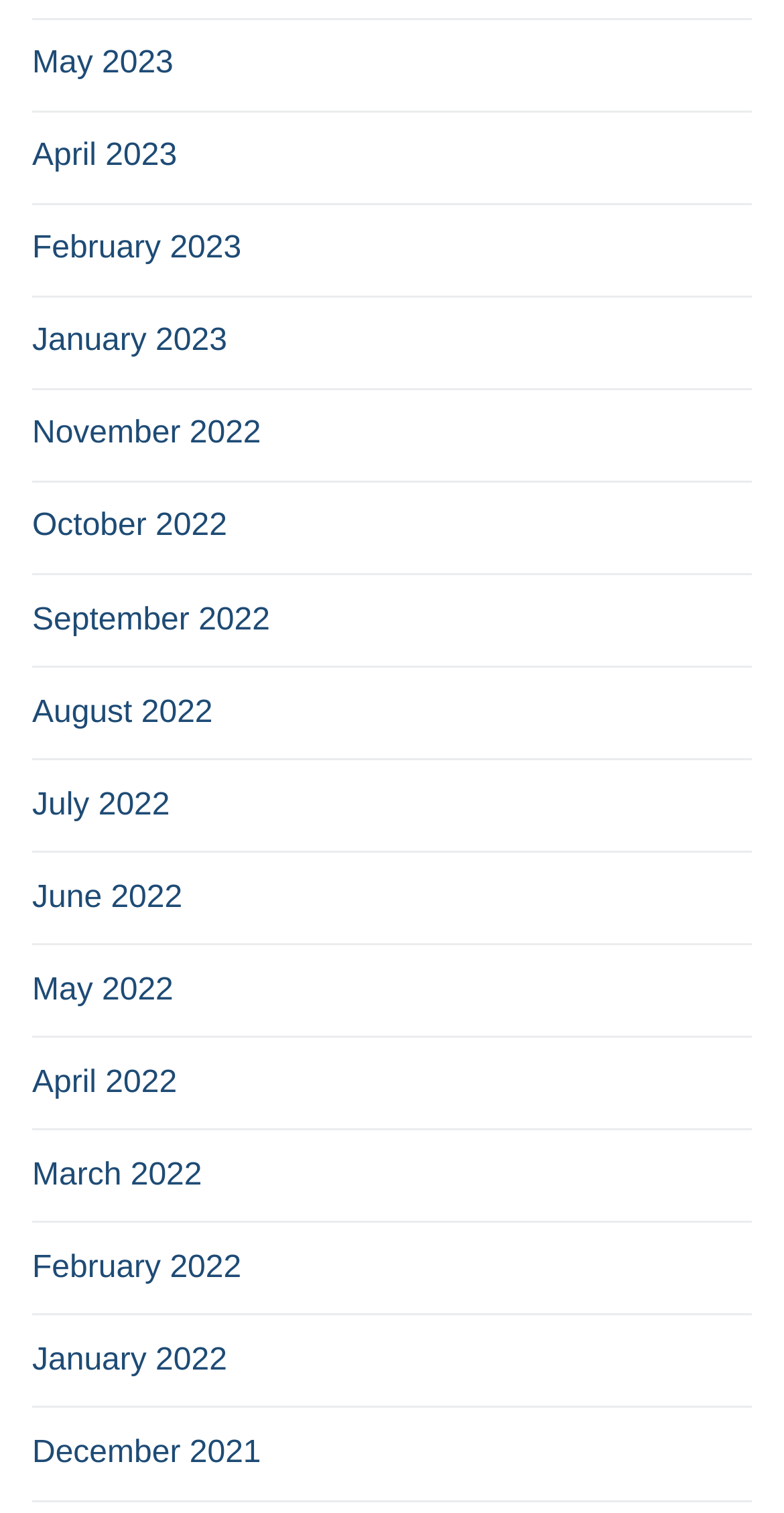Use one word or a short phrase to answer the question provided: 
Are the months listed in chronological order?

Yes